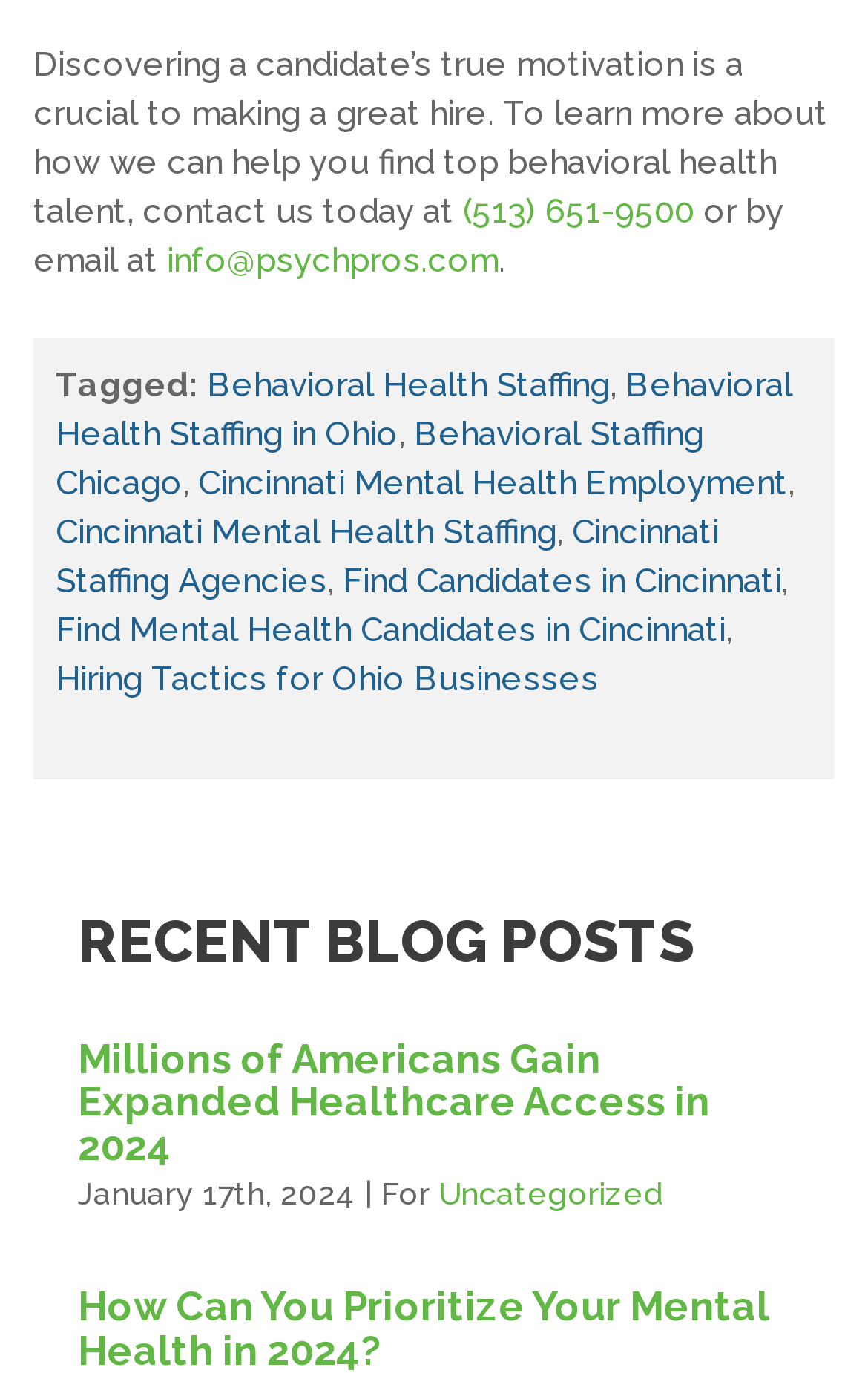Locate the bounding box coordinates of the clickable part needed for the task: "read more about Behavioral Health Staffing".

[0.238, 0.265, 0.703, 0.296]